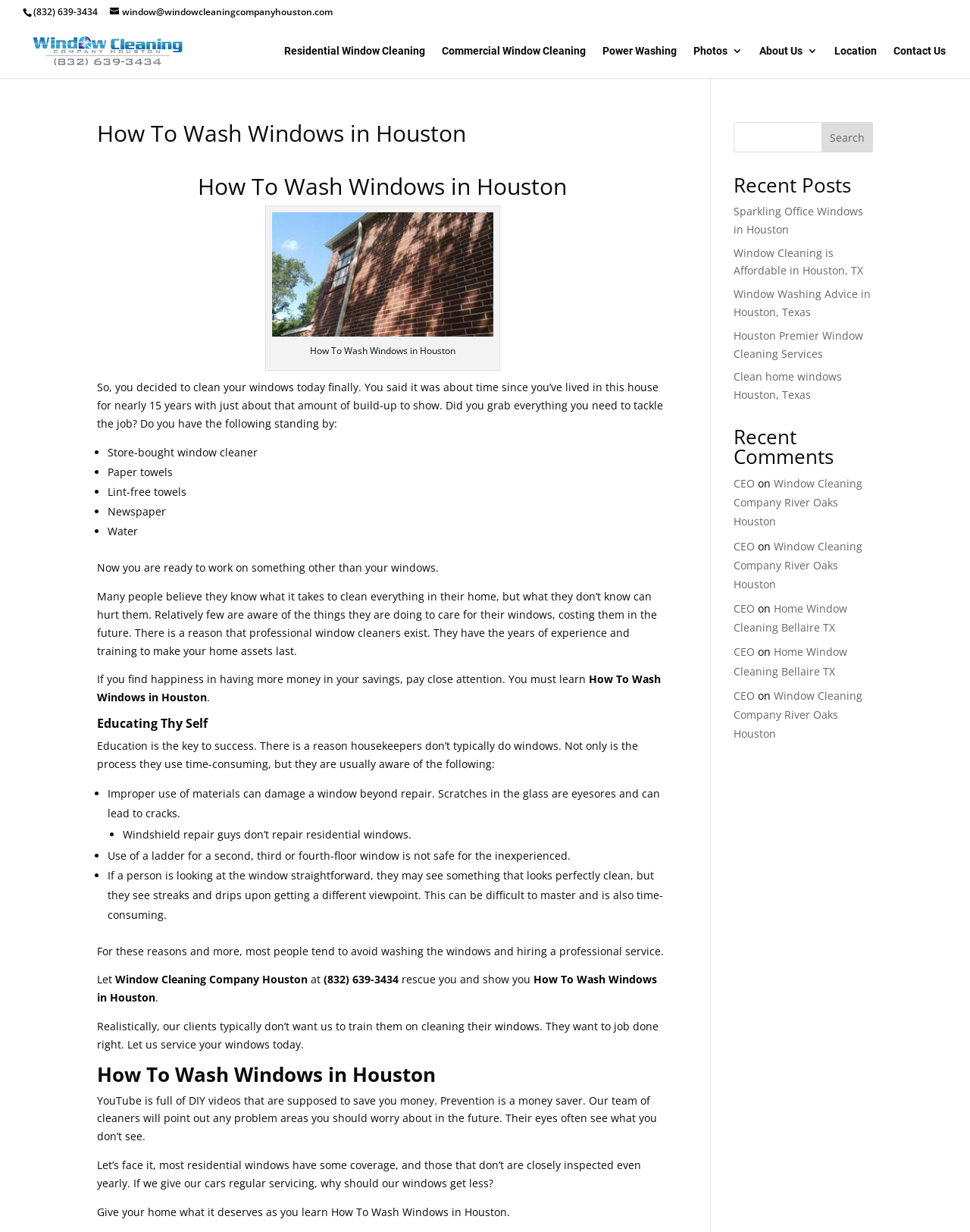Answer the question briefly using a single word or phrase: 
What is the name of the company providing window cleaning services?

Window Cleaning Company Houston